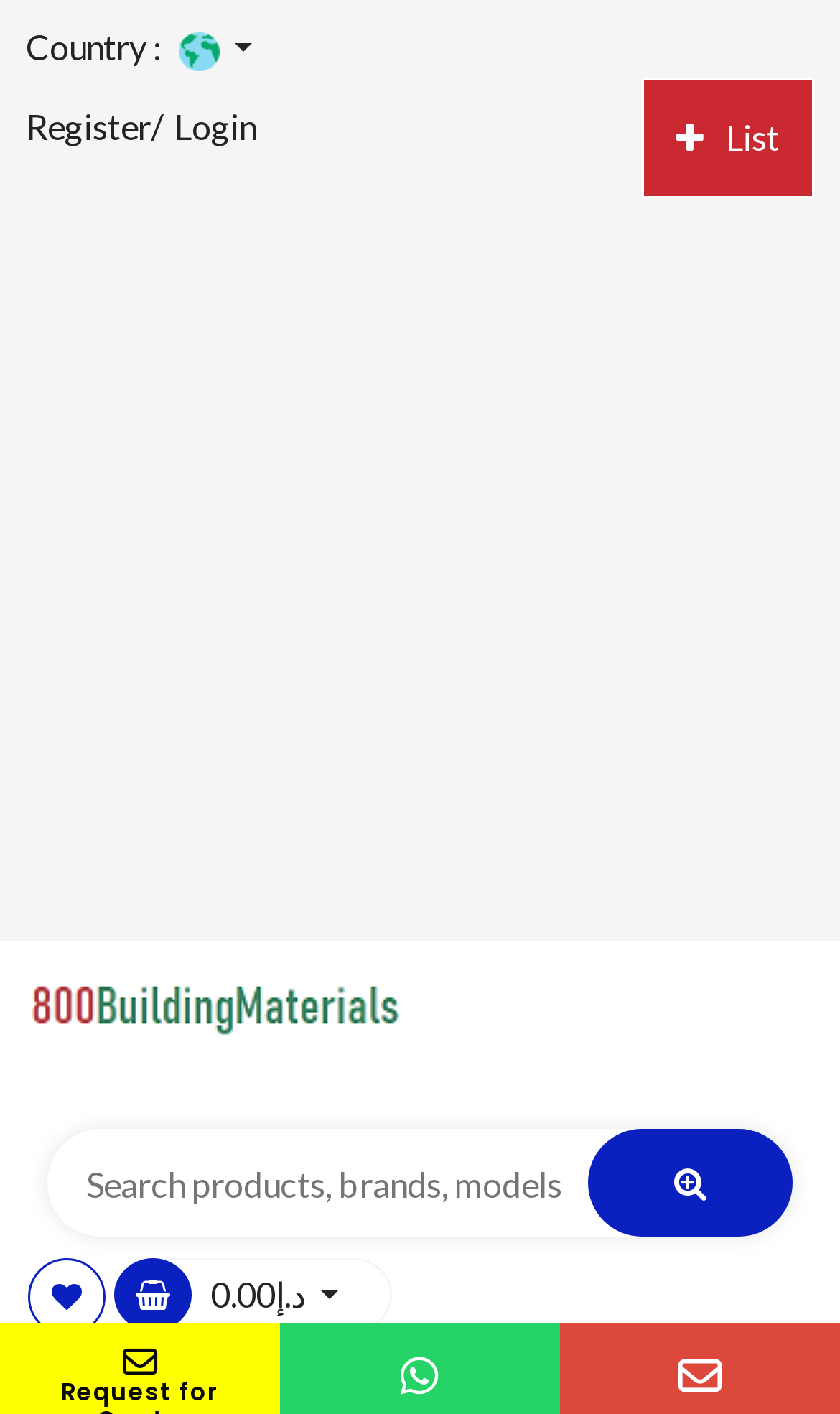Please identify the bounding box coordinates of the area that needs to be clicked to fulfill the following instruction: "Search for products."

[0.056, 0.798, 0.944, 0.875]